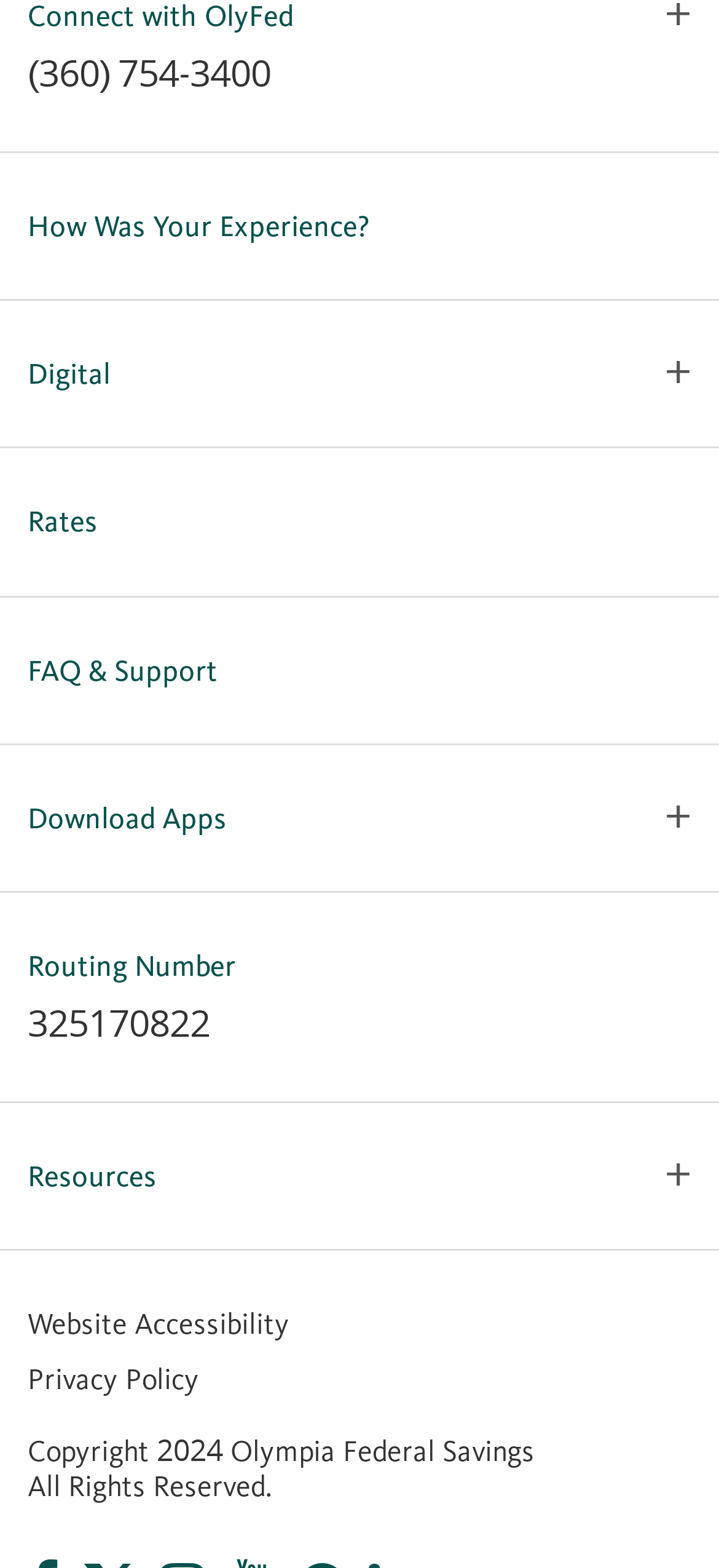Pinpoint the bounding box coordinates of the element to be clicked to execute the instruction: "Contact via email".

None